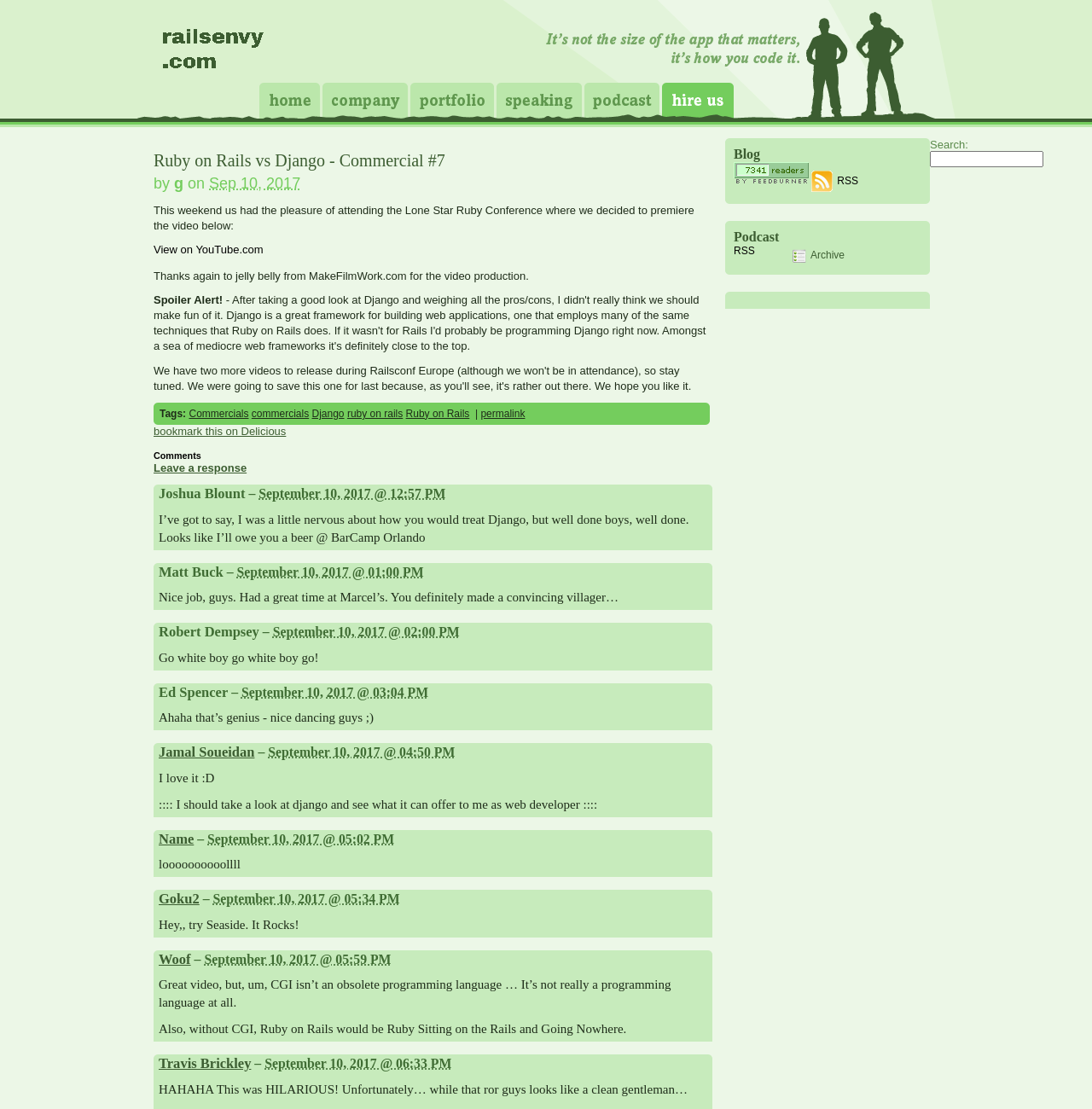Please indicate the bounding box coordinates of the element's region to be clicked to achieve the instruction: "Leave a response". Provide the coordinates as four float numbers between 0 and 1, i.e., [left, top, right, bottom].

[0.141, 0.416, 0.226, 0.428]